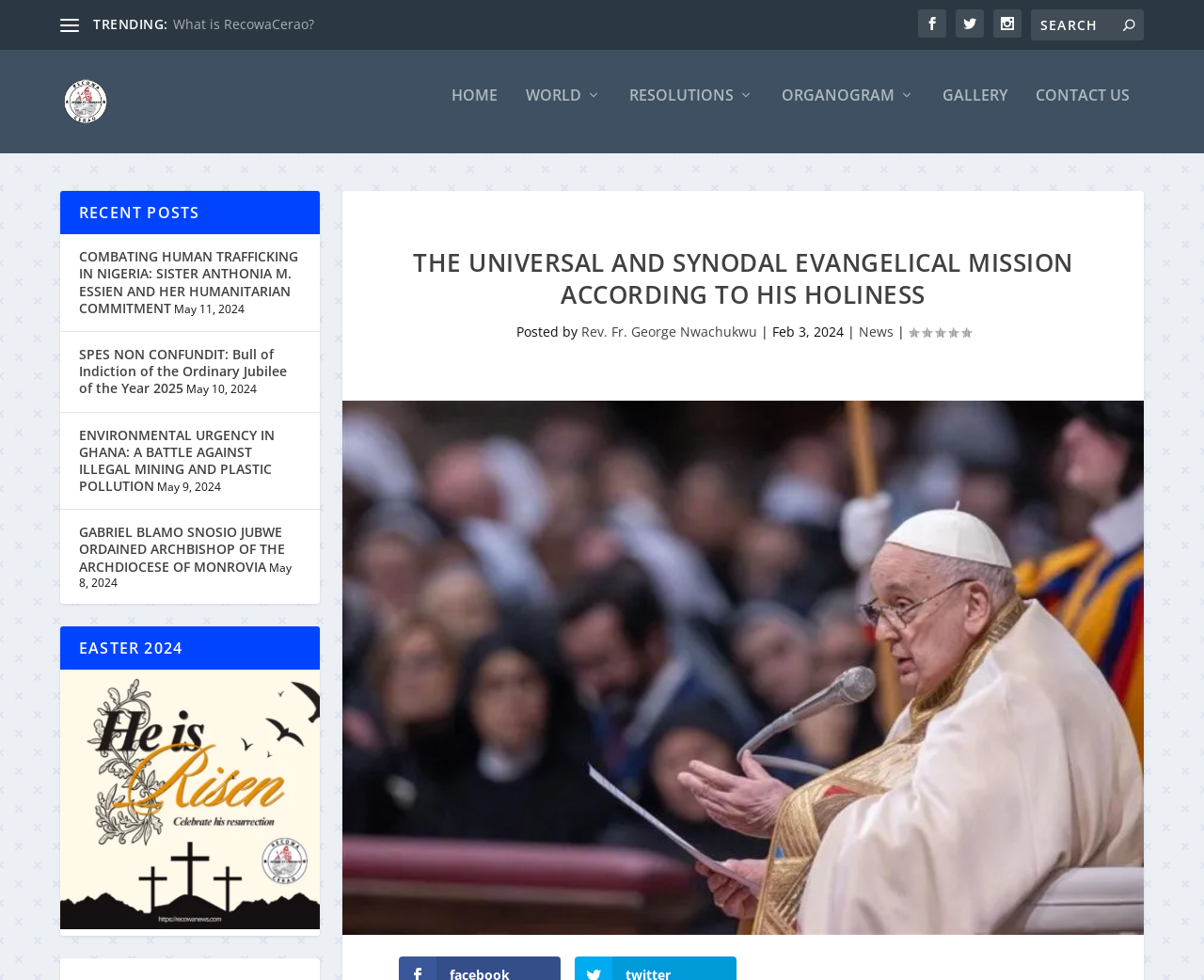Extract the main heading from the webpage content.

THE UNIVERSAL AND SYNODAL EVANGELICAL MISSION ACCORDING TO HIS HOLINESS